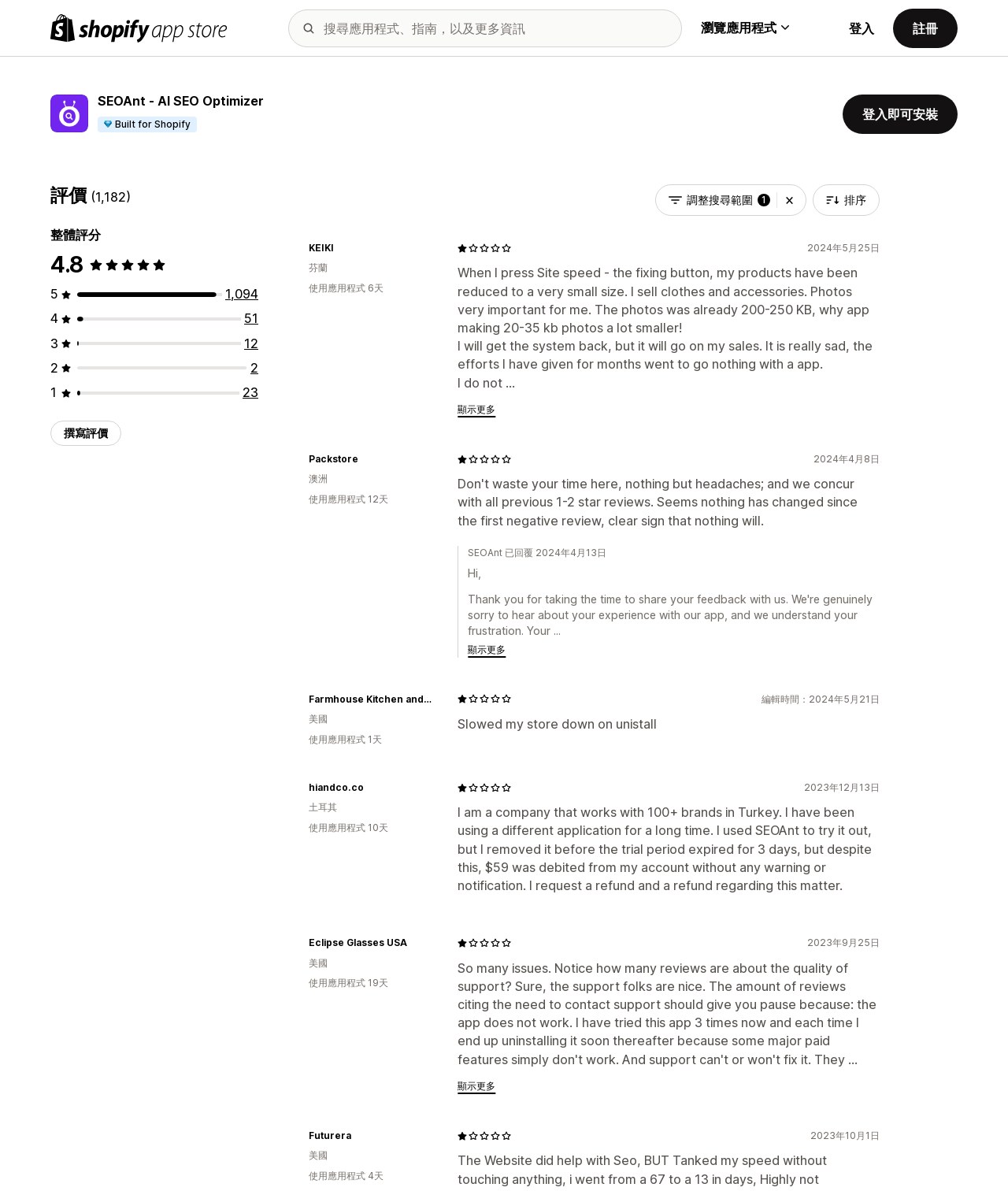Please examine the image and provide a detailed answer to the question: What is the country of the user 'KEIKI'?

The country of the user 'KEIKI' can be found in the text '芬蘭' which is located near the review written by 'KEIKI', indicating that 'KEIKI' is from Finland.